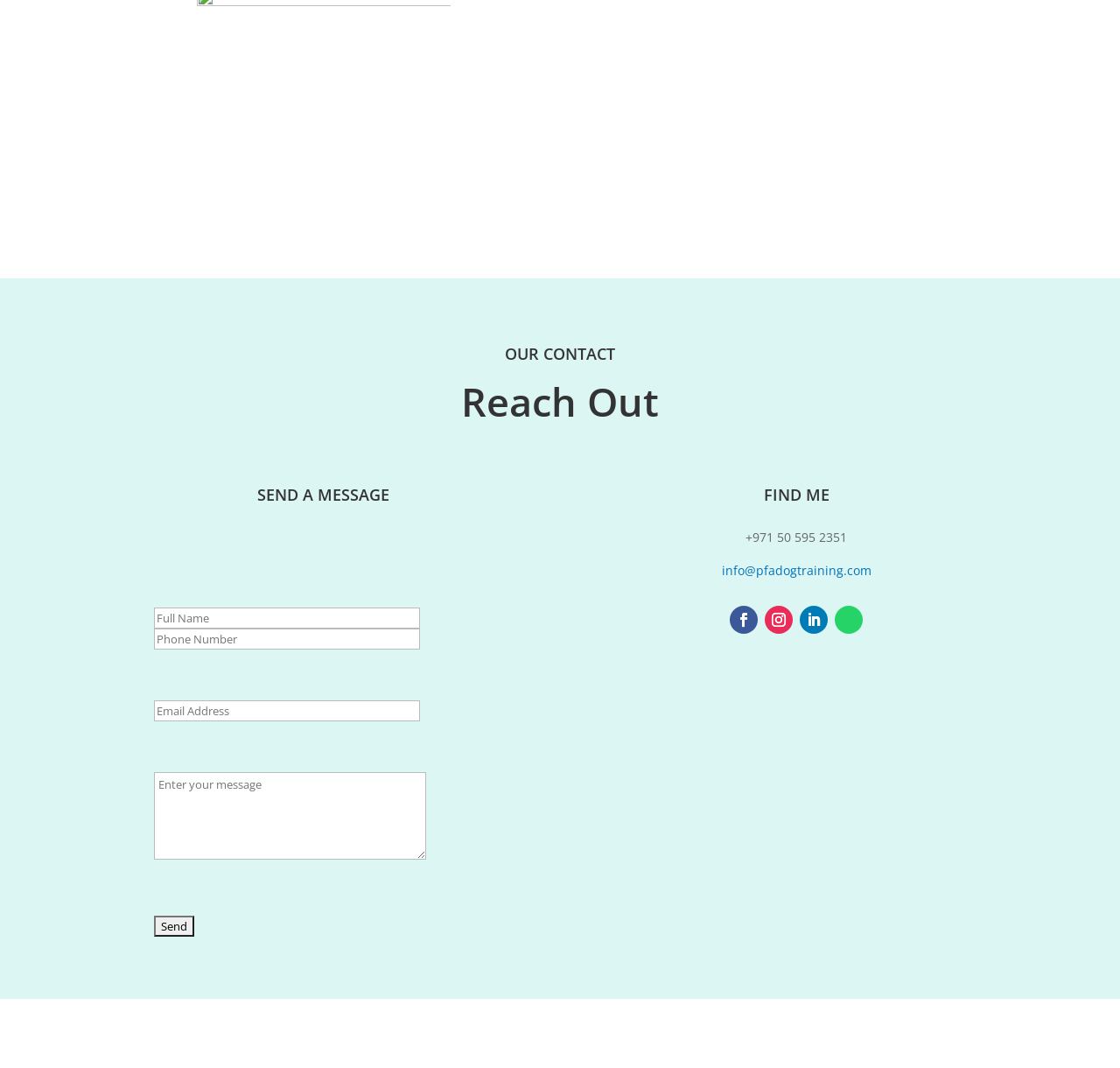Identify the bounding box coordinates of the clickable region necessary to fulfill the following instruction: "Click send". The bounding box coordinates should be four float numbers between 0 and 1, i.e., [left, top, right, bottom].

[0.138, 0.858, 0.174, 0.877]